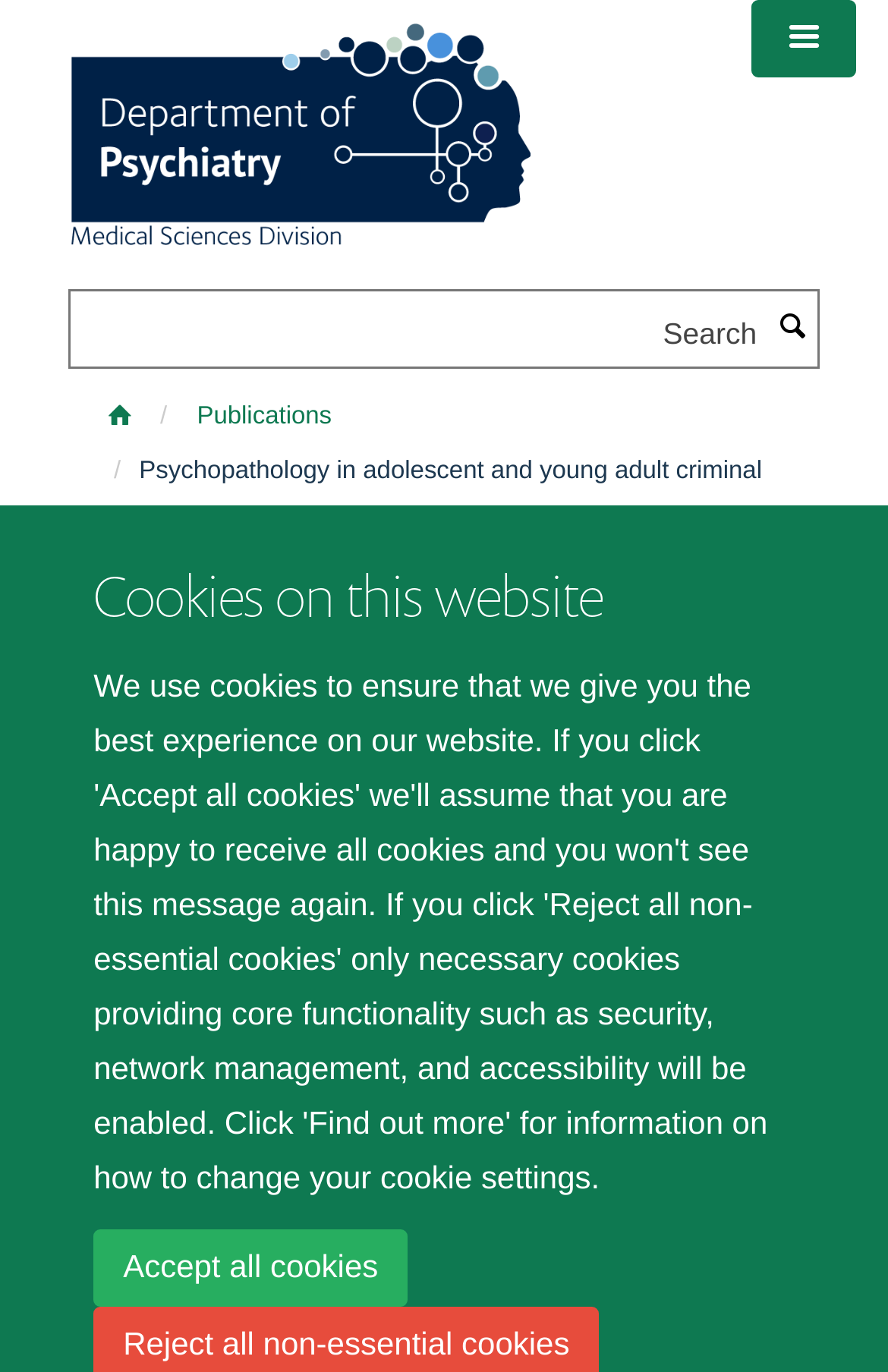Describe all the key features and sections of the webpage thoroughly.

The webpage is about a research study on psychopathology among adolescent and young adult criminal offenders in Sweden. At the top-left corner, there is a link to skip to the main content. Below it, there is a heading about cookies on the website, accompanied by a link to accept all cookies. 

To the right of the cookies heading, there is a link to the Department of Psychiatry, which is accompanied by an image of the department's logo. At the top-right corner, there is a button to toggle the menu. 

Below the top section, there is a search bar with a label "Search" and a search button. To the right of the search bar, there are two links: one is an icon and the other is labeled "Publications". 

The main content of the webpage starts with a heading that repeats the title of the study, followed by another heading that lists the authors of the study, including Fazel M., Långström N., Grann M., and Fazel S.